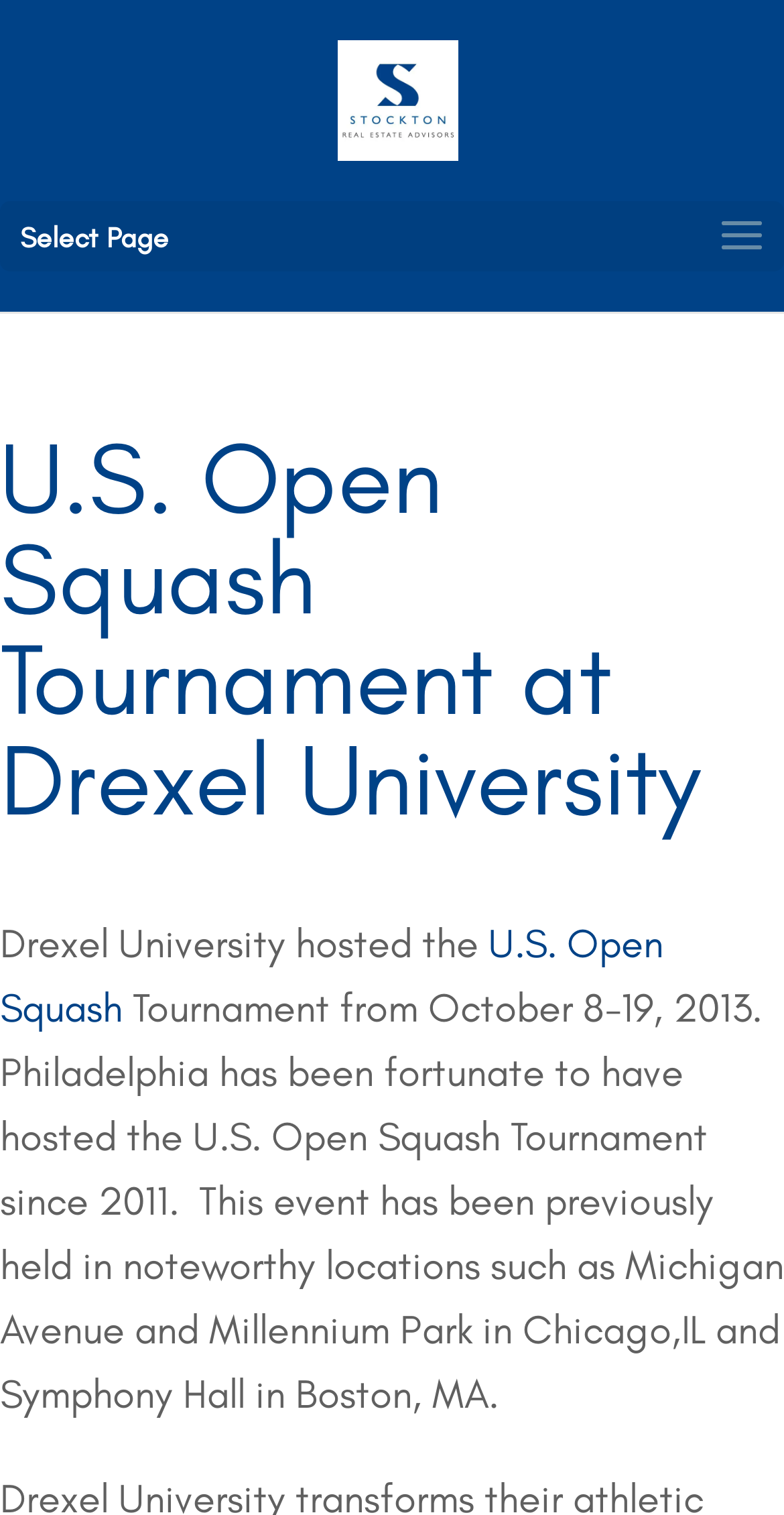Where was the tournament previously held?
Please give a detailed and elaborate explanation in response to the question.

The answer can be found in the StaticText element 'This event has been previously held in noteworthy locations such as Michigan Avenue and Millennium Park in Chicago,IL and Symphony Hall in Boston, MA.' which provides the previous locations of the tournament.